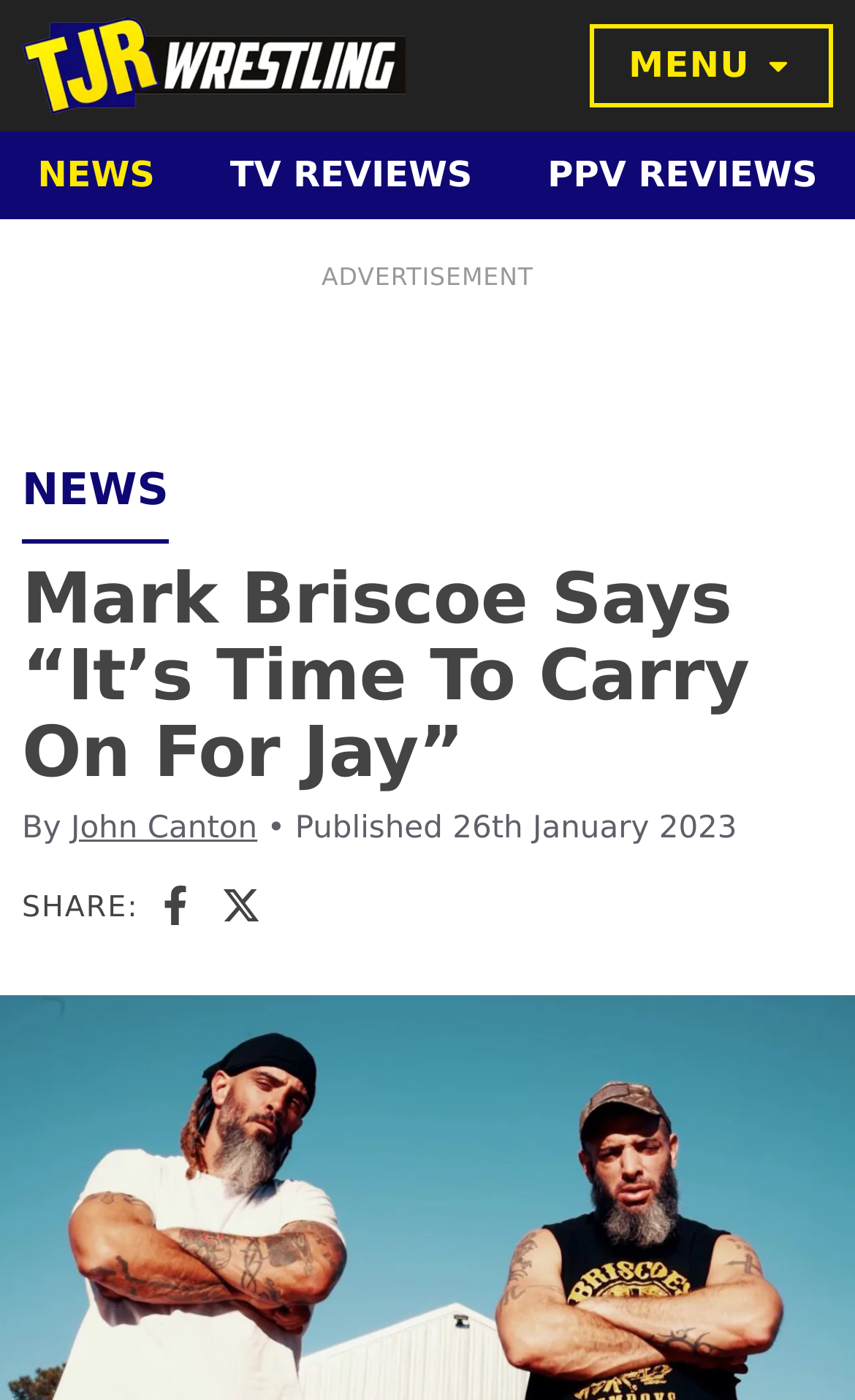Locate the bounding box coordinates of the clickable area to execute the instruction: "Click on TJR Wrestling logo". Provide the coordinates as four float numbers between 0 and 1, represented as [left, top, right, bottom].

[0.026, 0.013, 0.474, 0.082]